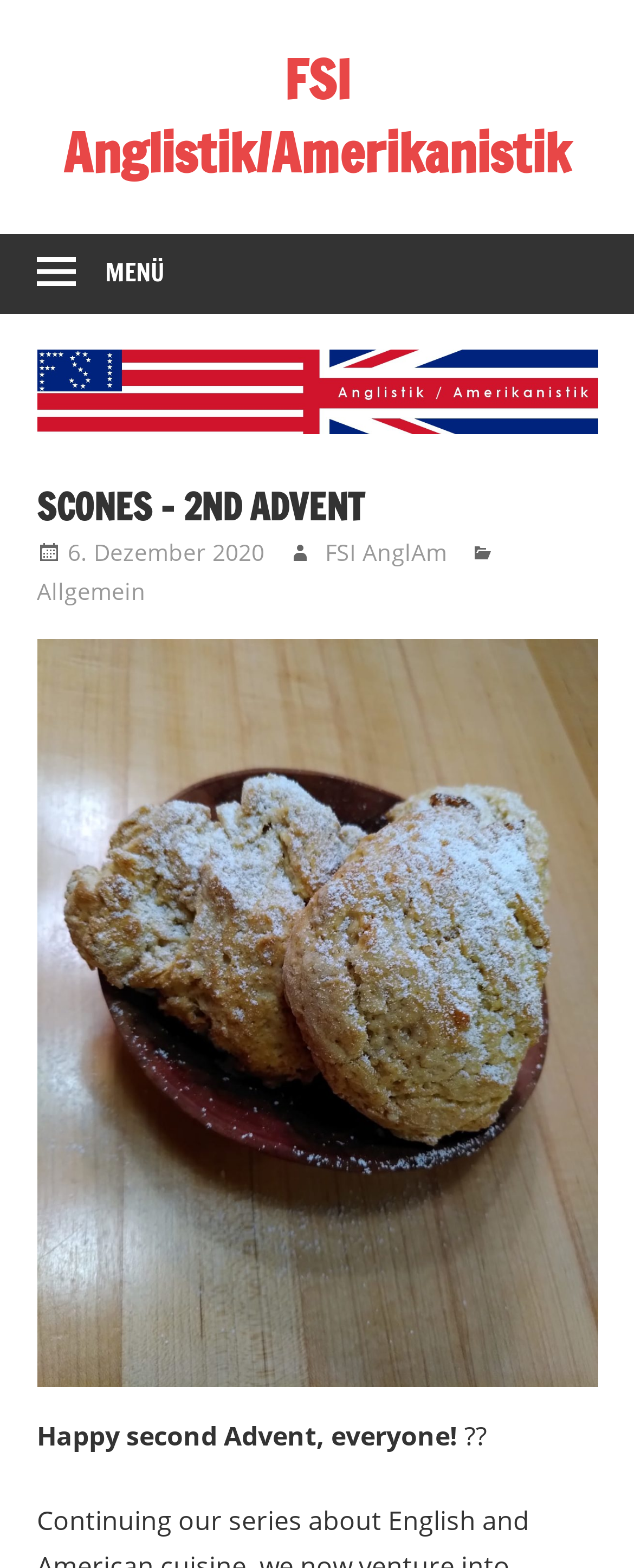What is the shape of the icon next to the 'MENÜ' button?
Based on the screenshot, give a detailed explanation to answer the question.

I inferred the shape of the icon by looking at the Unicode character '' which is often used to represent an arrow.